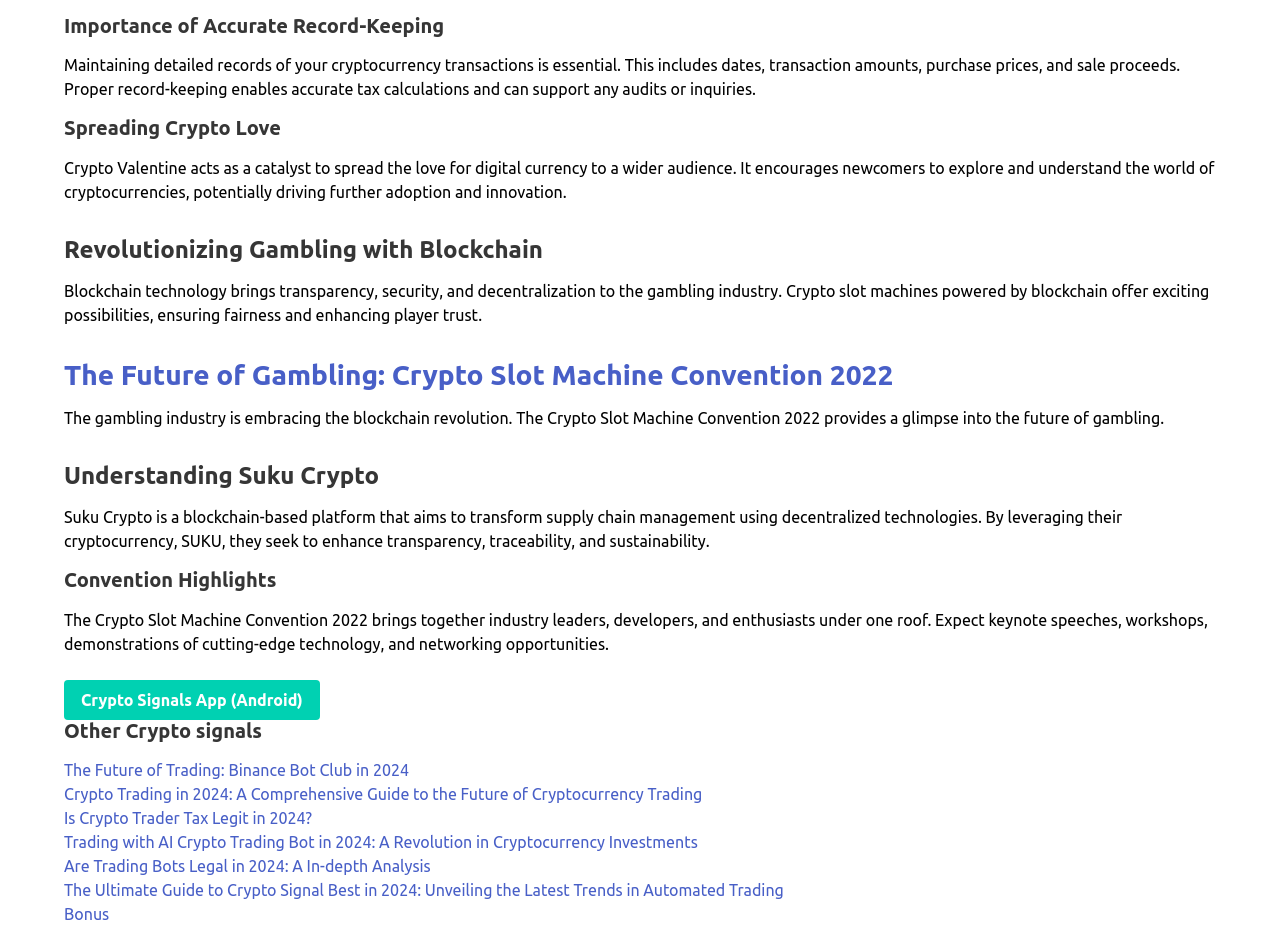Please answer the following query using a single word or phrase: 
What type of content is listed at the bottom of the webpage?

Crypto signals and trading guides